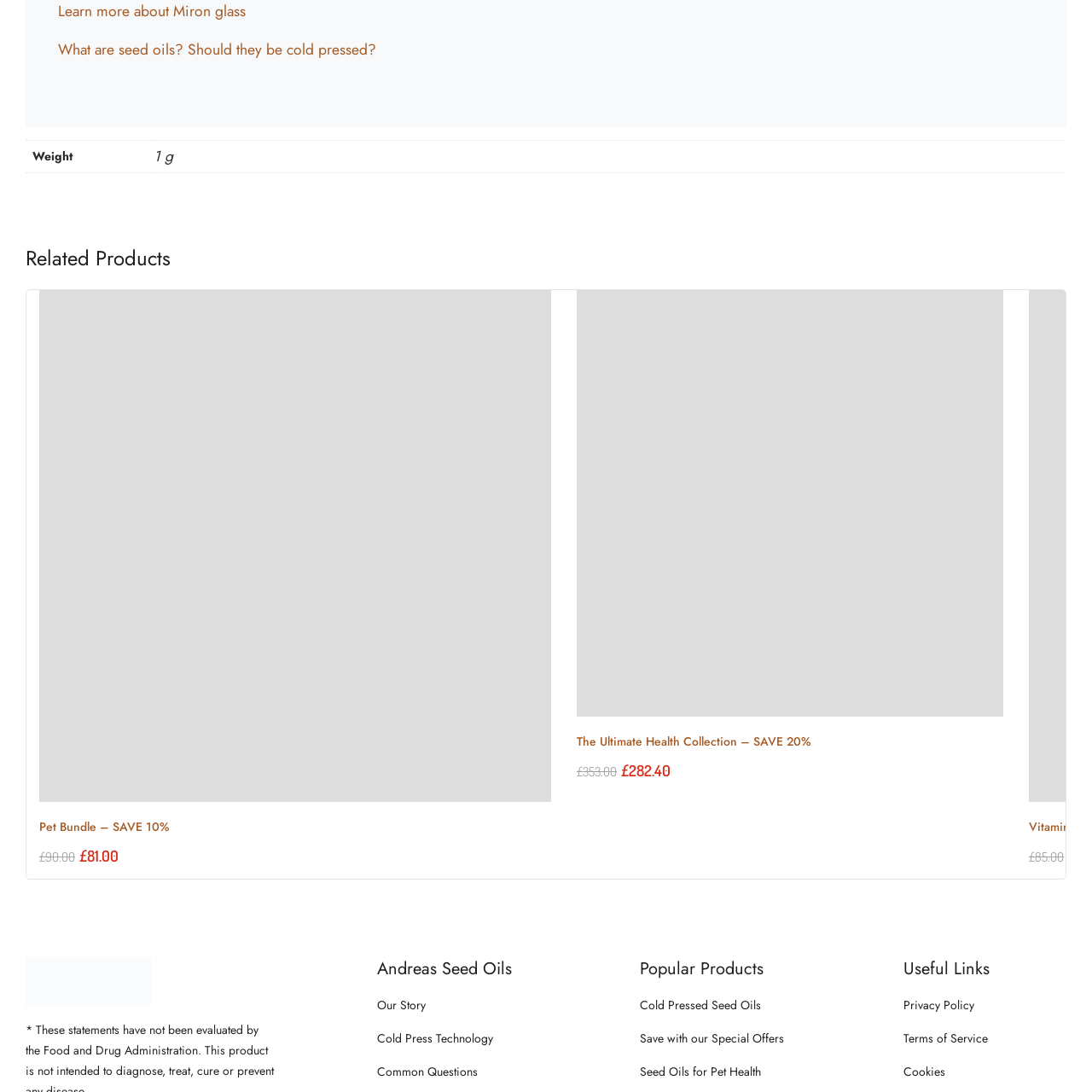Generate a detailed caption for the picture within the red-bordered area.

This image showcases a product prominently featured as part of a promotional bundle for pets. It highlights the "Pet Bundle – HEMP SEED OIL AND PUMPKIN SEED OIL FOR PETS," which indicates that it may be beneficial for pet health. The design includes a striking visual to attract attention, likely appealing to pet owners looking for natural oil products. The context suggests it is part of a sale, promoting savings alongside the highlighted benefits, making it an enticing offer for consumers.